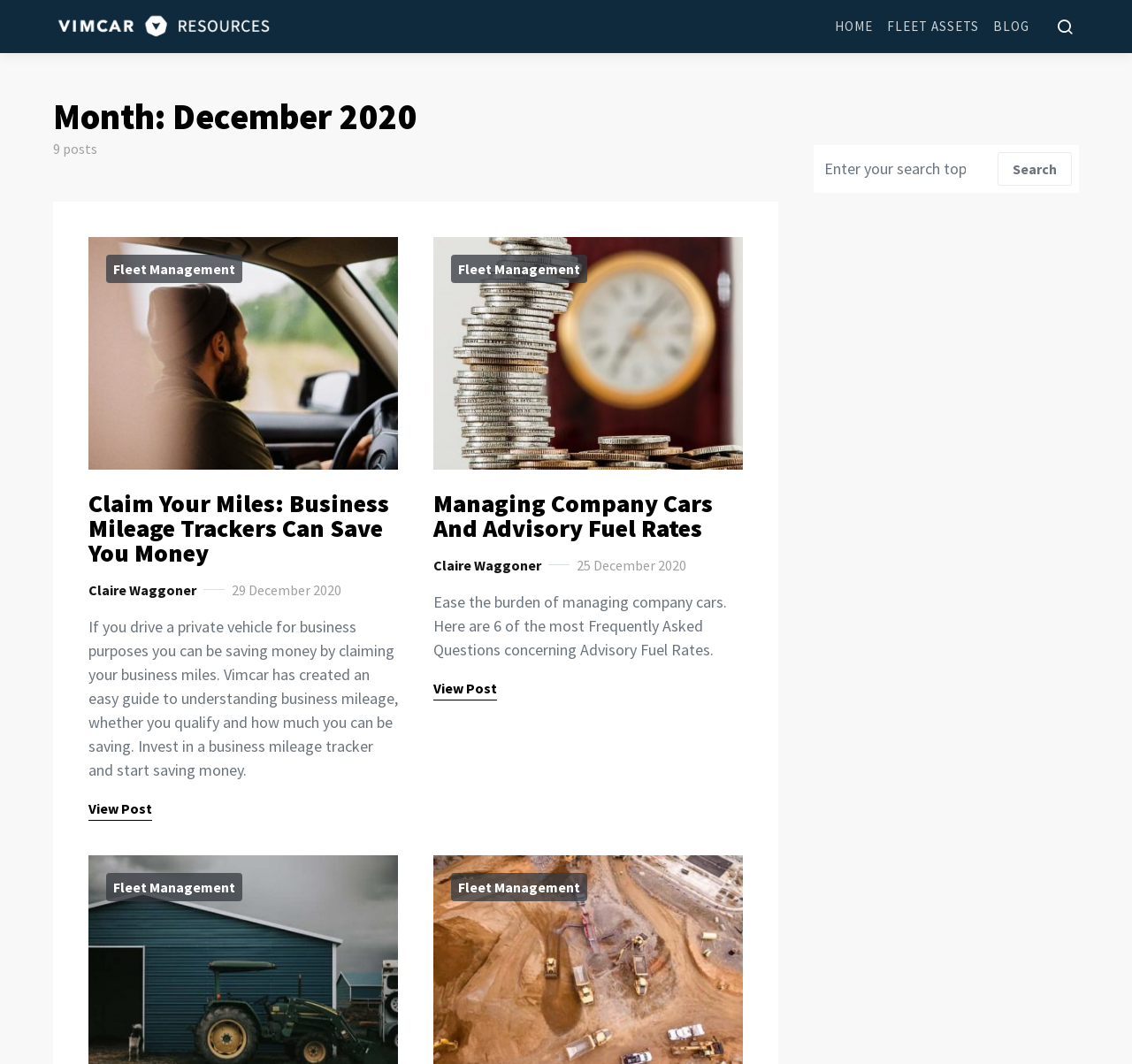Who wrote the second article?
Using the image, answer in one word or phrase.

Claire Waggoner